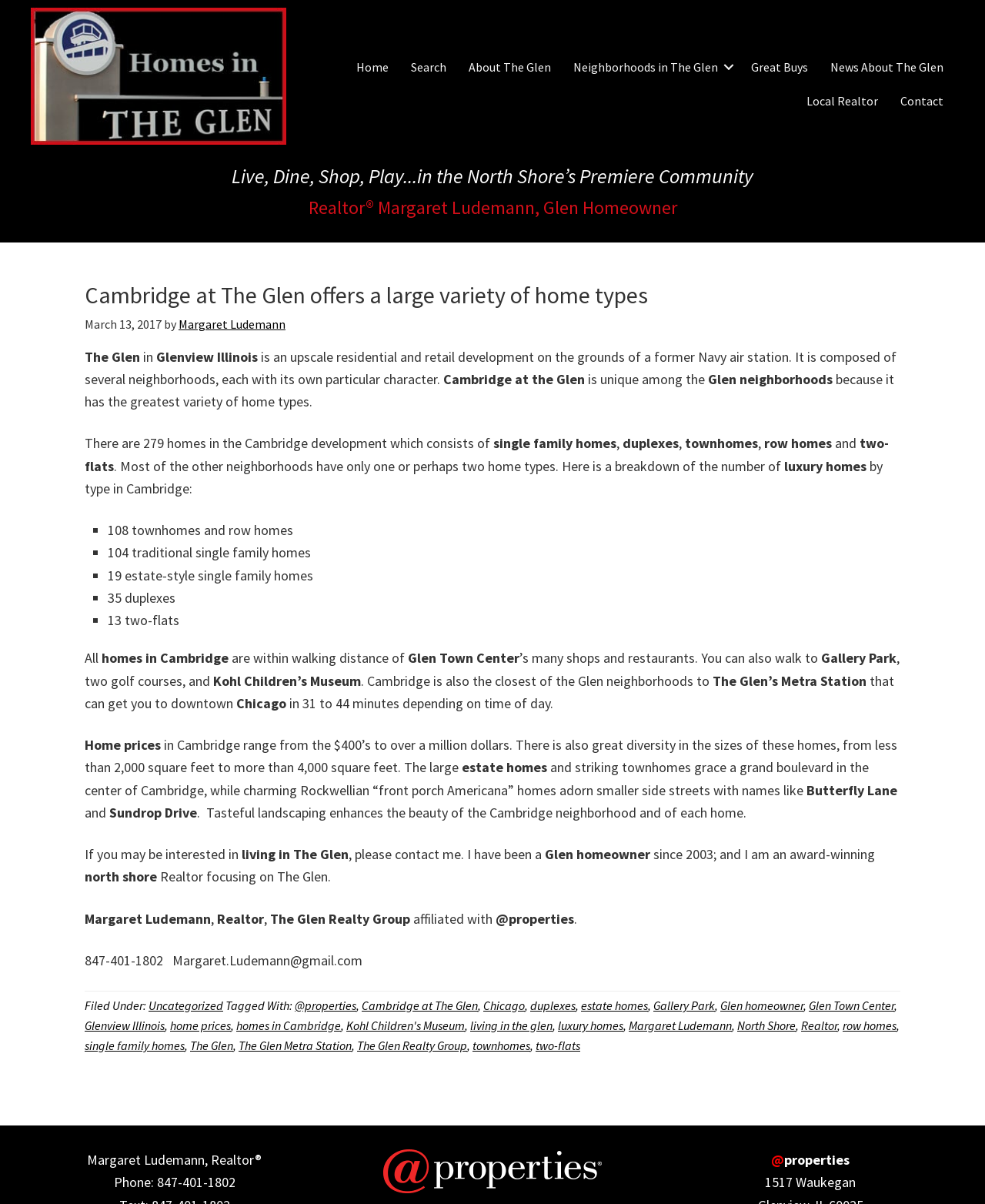Determine the bounding box coordinates of the clickable region to execute the instruction: "Click on 'Home'". The coordinates should be four float numbers between 0 and 1, denoted as [left, top, right, bottom].

[0.351, 0.041, 0.405, 0.07]